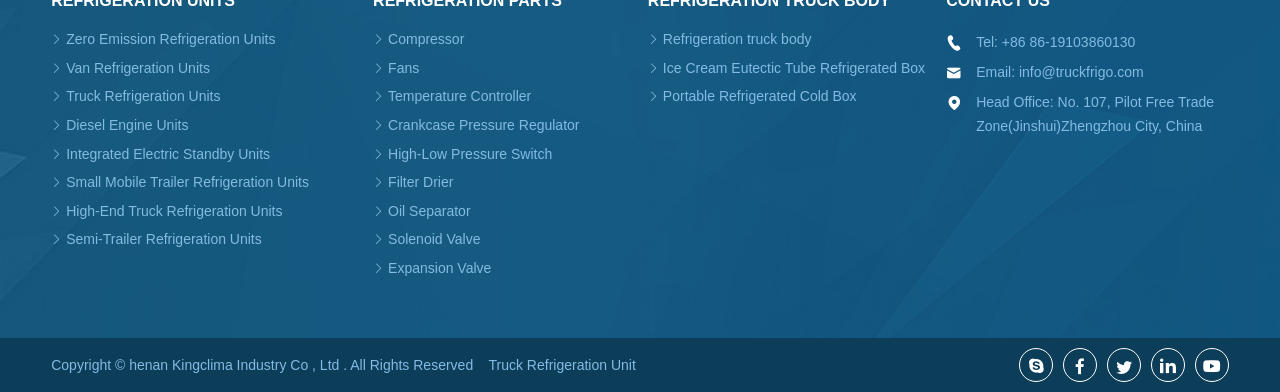Given the description Filter Drier, predict the bounding box coordinates of the UI element. Ensure the coordinates are in the format (top-left x, top-left y, bottom-right x, bottom-right y) and all values are between 0 and 1.

[0.291, 0.442, 0.494, 0.492]